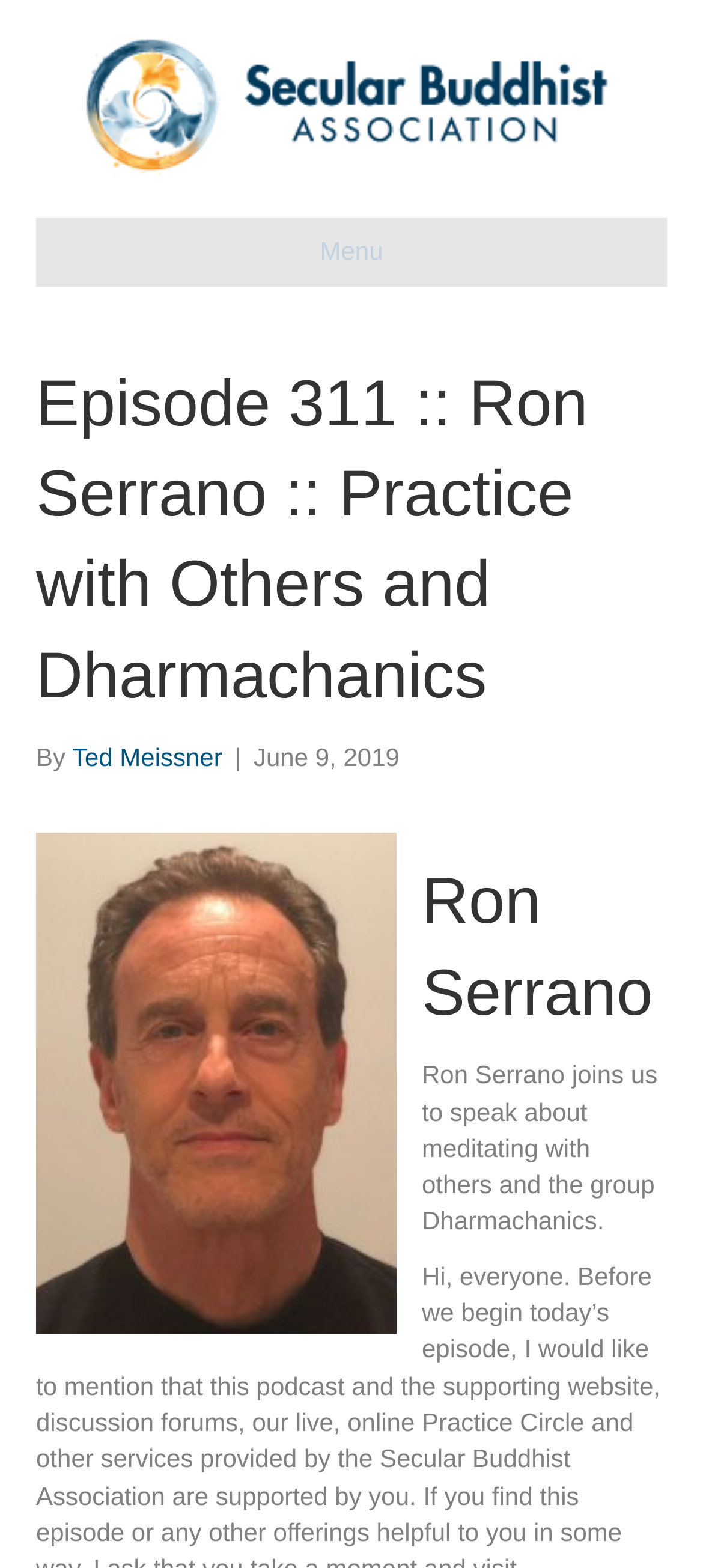What is the principal heading displayed on the webpage?

Episode 311 :: Ron Serrano :: Practice with Others and Dharmachanics